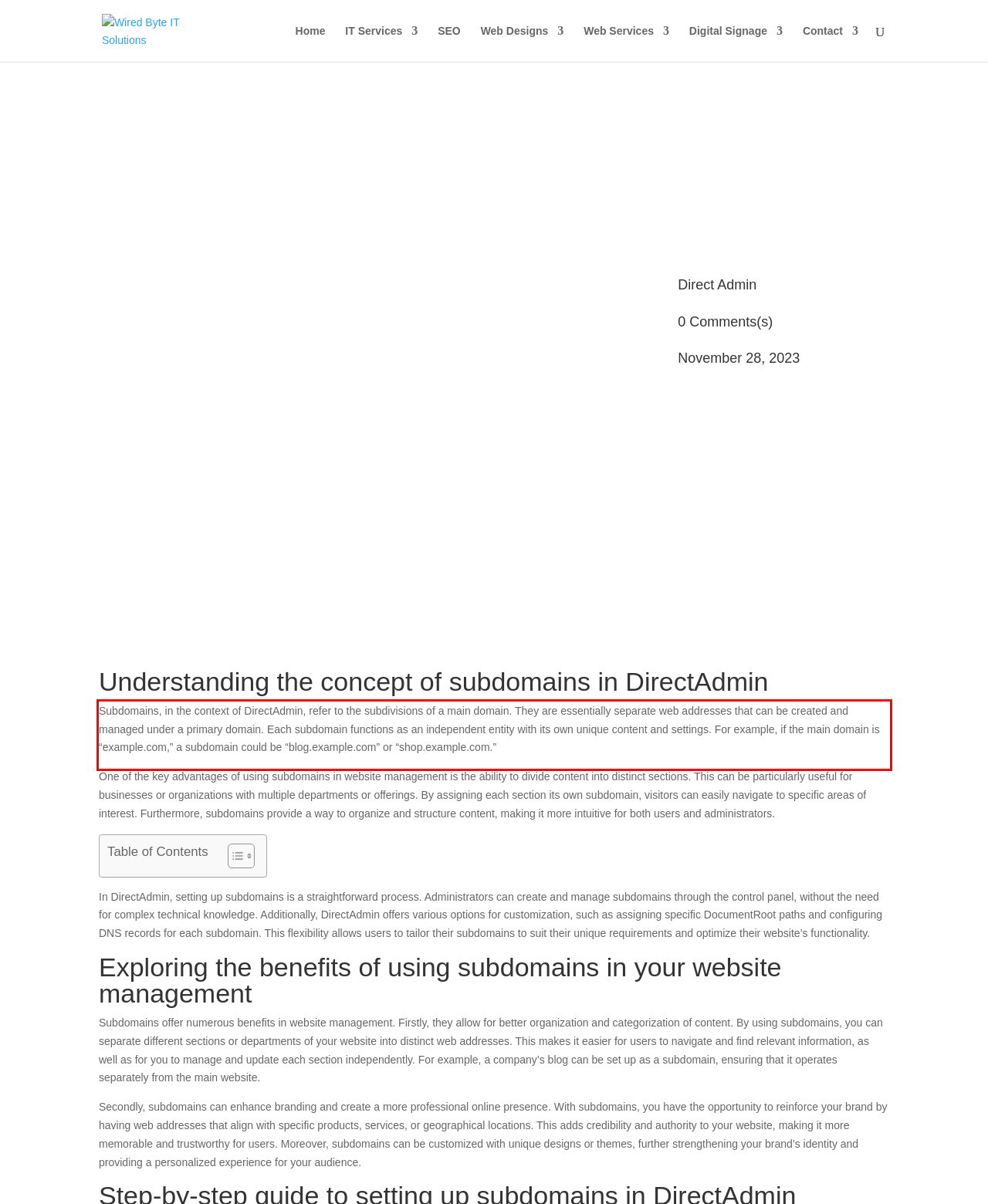Review the webpage screenshot provided, and perform OCR to extract the text from the red bounding box.

Subdomains, in the context of DirectAdmin, refer to the subdivisions of a main domain. They are essentially separate web addresses that can be created and managed under a primary domain. Each subdomain functions as an independent entity with its own unique content and settings. For example, if the main domain is “example.com,” a subdomain could be “blog.example.com” or “shop.example.com.”